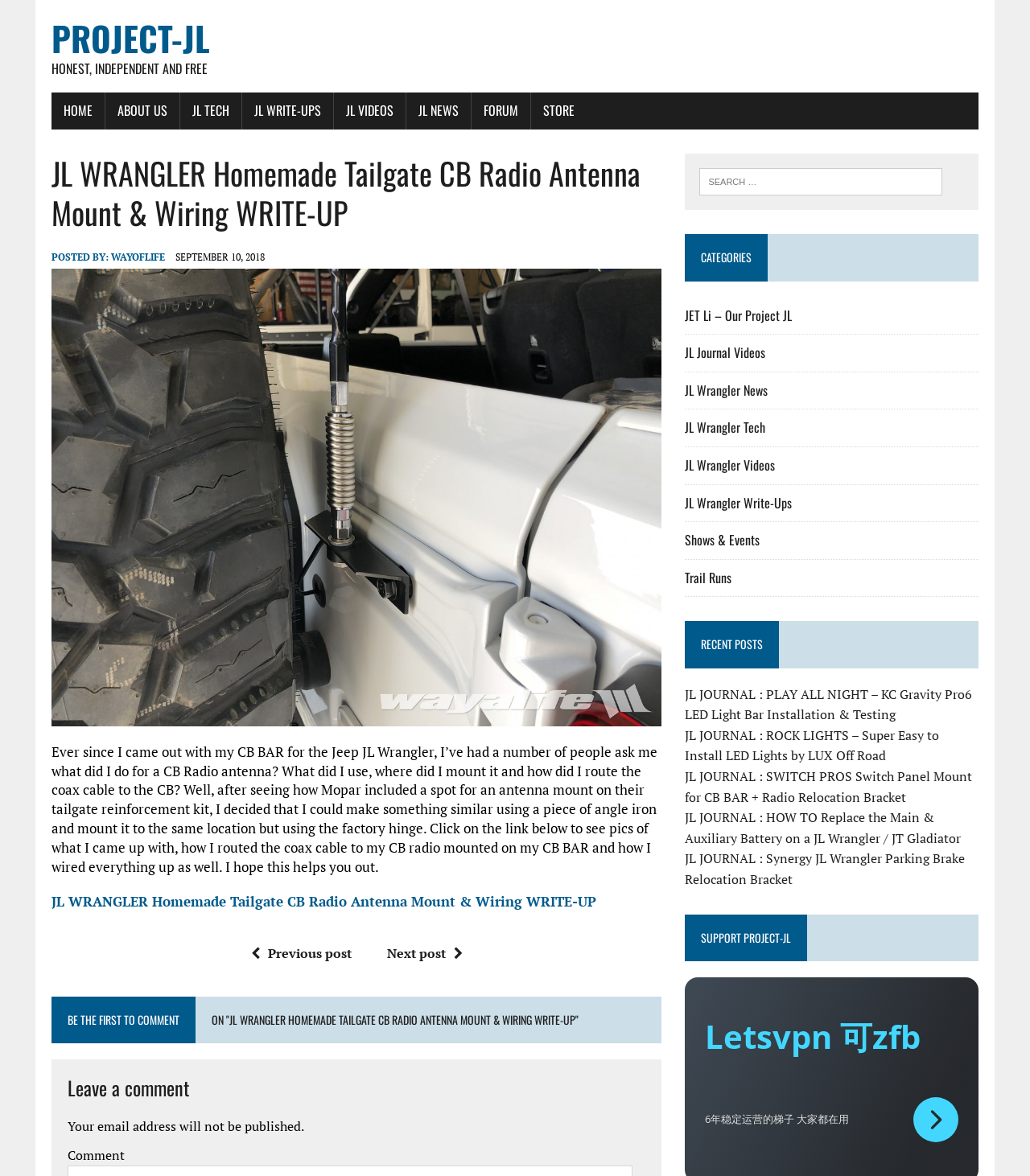How many links are there in the 'CATEGORIES' section?
Refer to the image and provide a concise answer in one word or phrase.

8